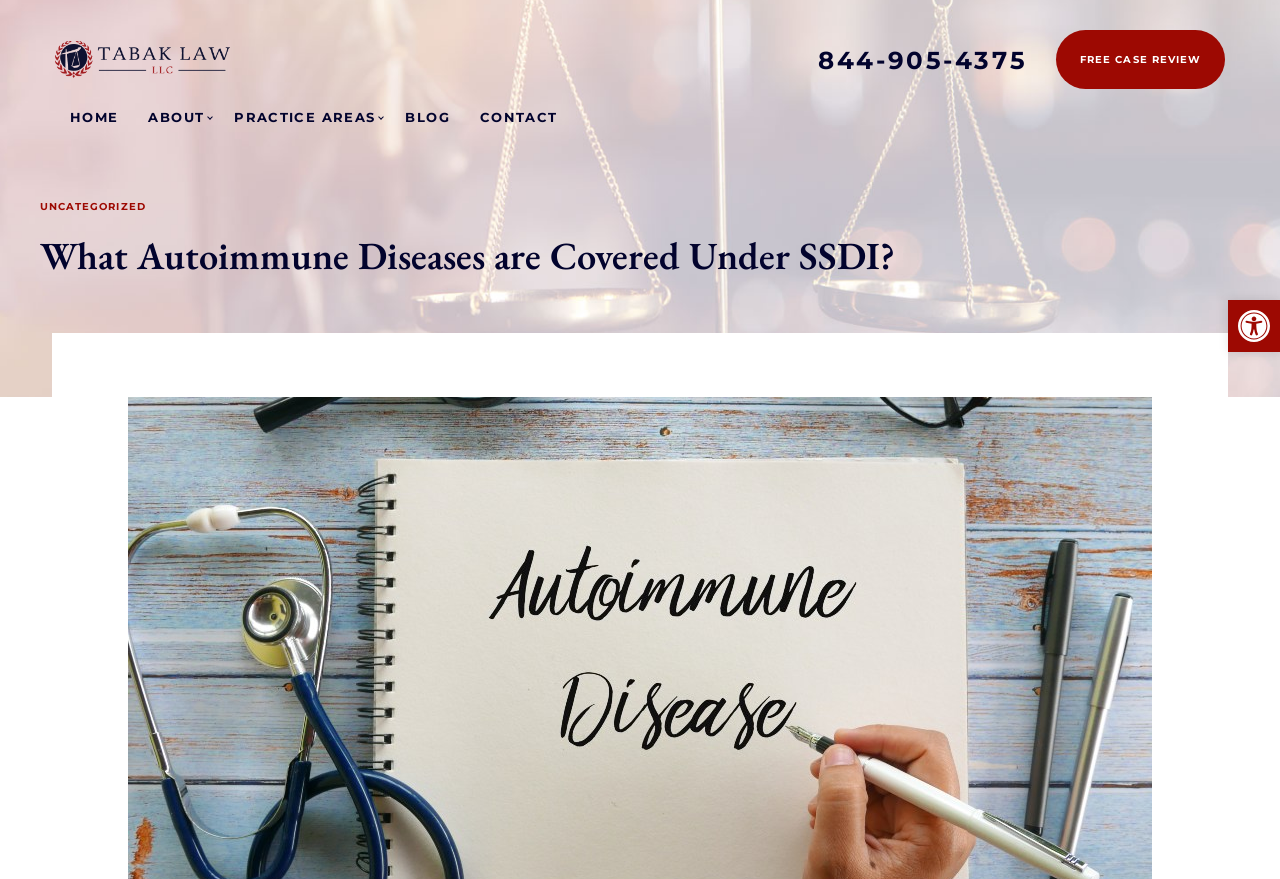Identify the bounding box of the HTML element described here: "Open toolbar Accessibility Tools". Provide the coordinates as four float numbers between 0 and 1: [left, top, right, bottom].

[0.959, 0.341, 1.0, 0.4]